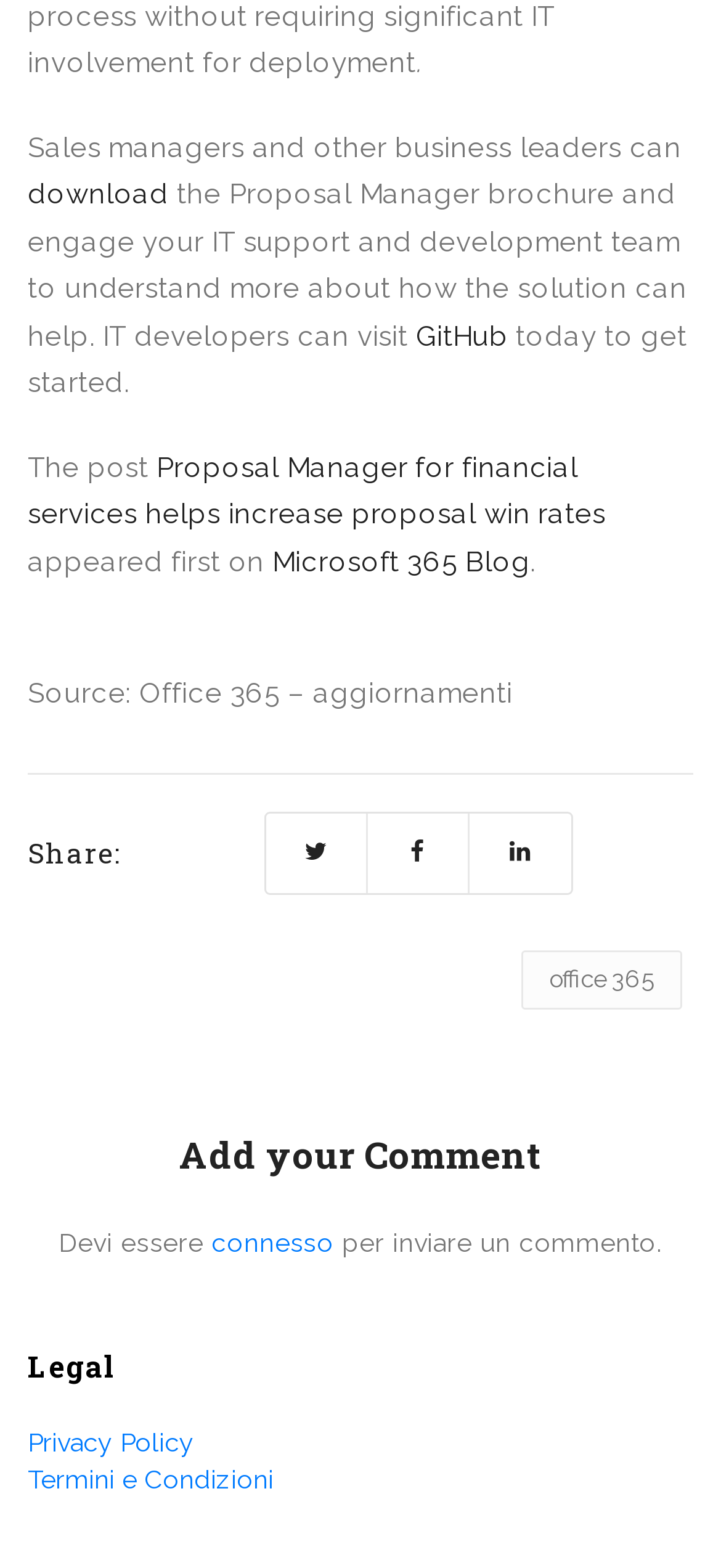Provide a brief response to the question below using one word or phrase:
Where can IT developers visit?

GitHub